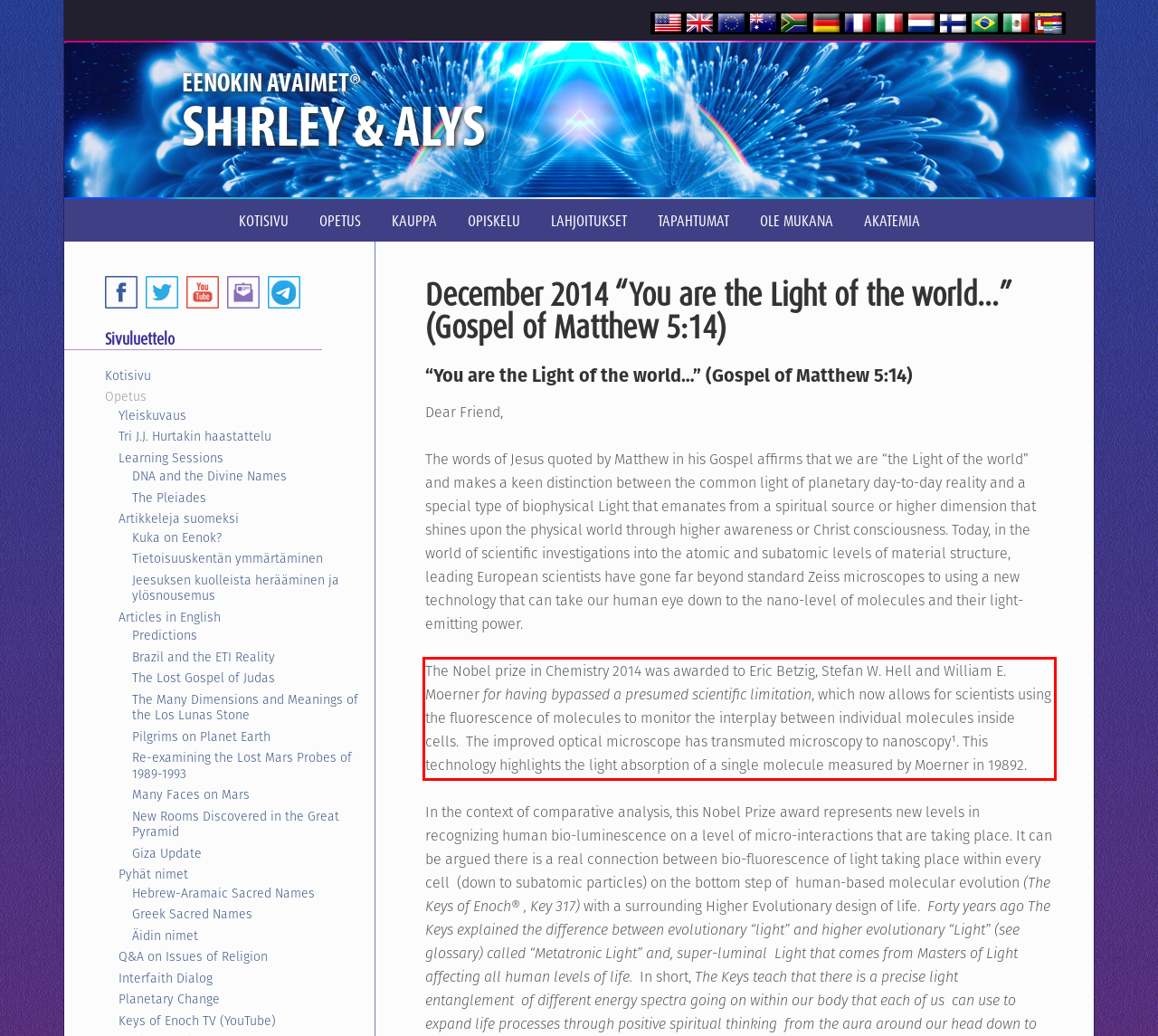You have a screenshot of a webpage with a red bounding box. Use OCR to generate the text contained within this red rectangle.

The Nobel prize in Chemistry 2014 was awarded to Eric Betzig, Stefan W. Hell and William E. Moerner for having bypassed a presumed scientific limitation, which now allows for scientists using the fluorescence of molecules to monitor the interplay between individual molecules inside cells. The improved optical microscope has transmuted microscopy to nanoscopy¹. This technology highlights the light absorption of a single molecule measured by Moerner in 19892.